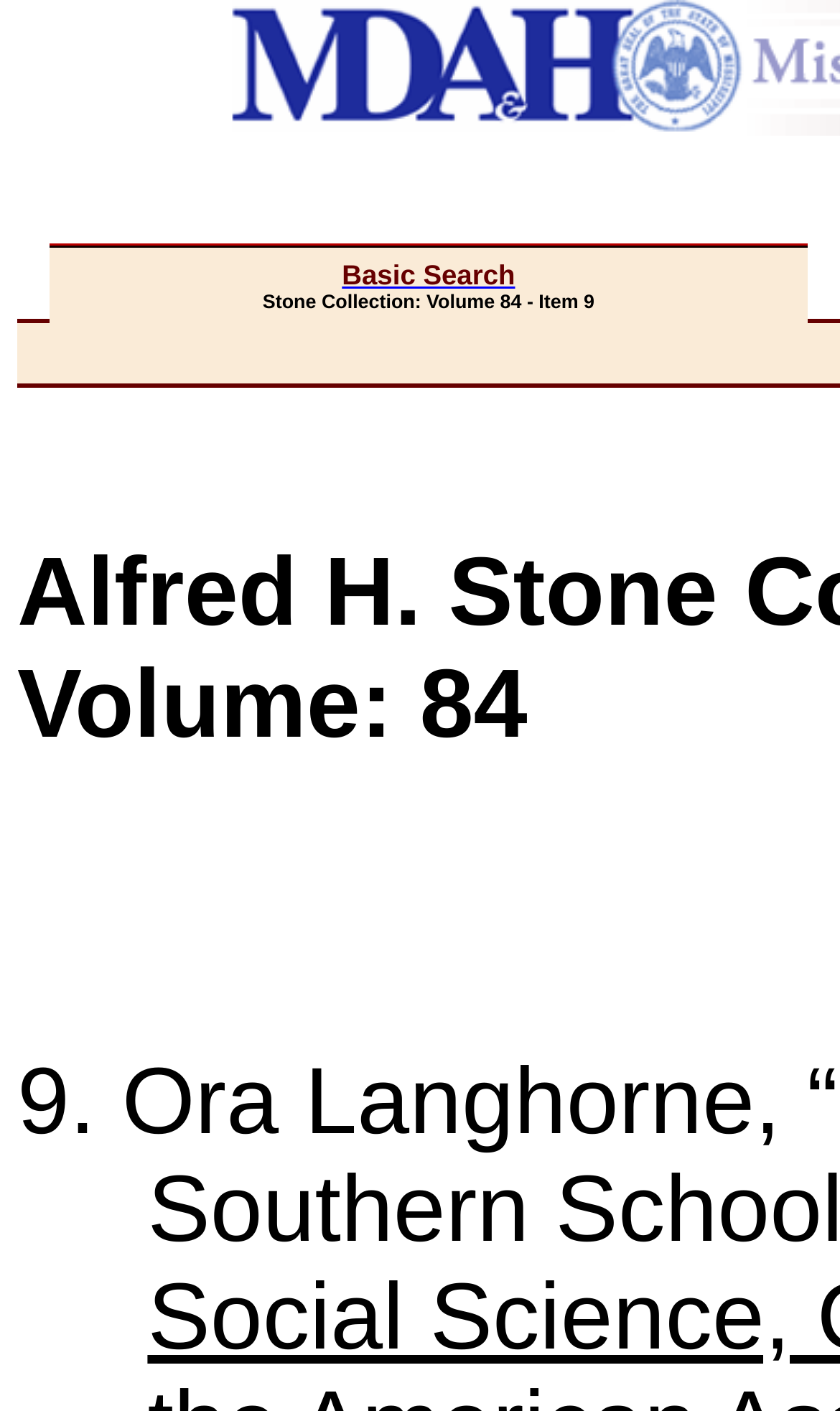Calculate the bounding box coordinates for the UI element based on the following description: "Basic Search". Ensure the coordinates are four float numbers between 0 and 1, i.e., [left, top, right, bottom].

[0.407, 0.182, 0.613, 0.205]